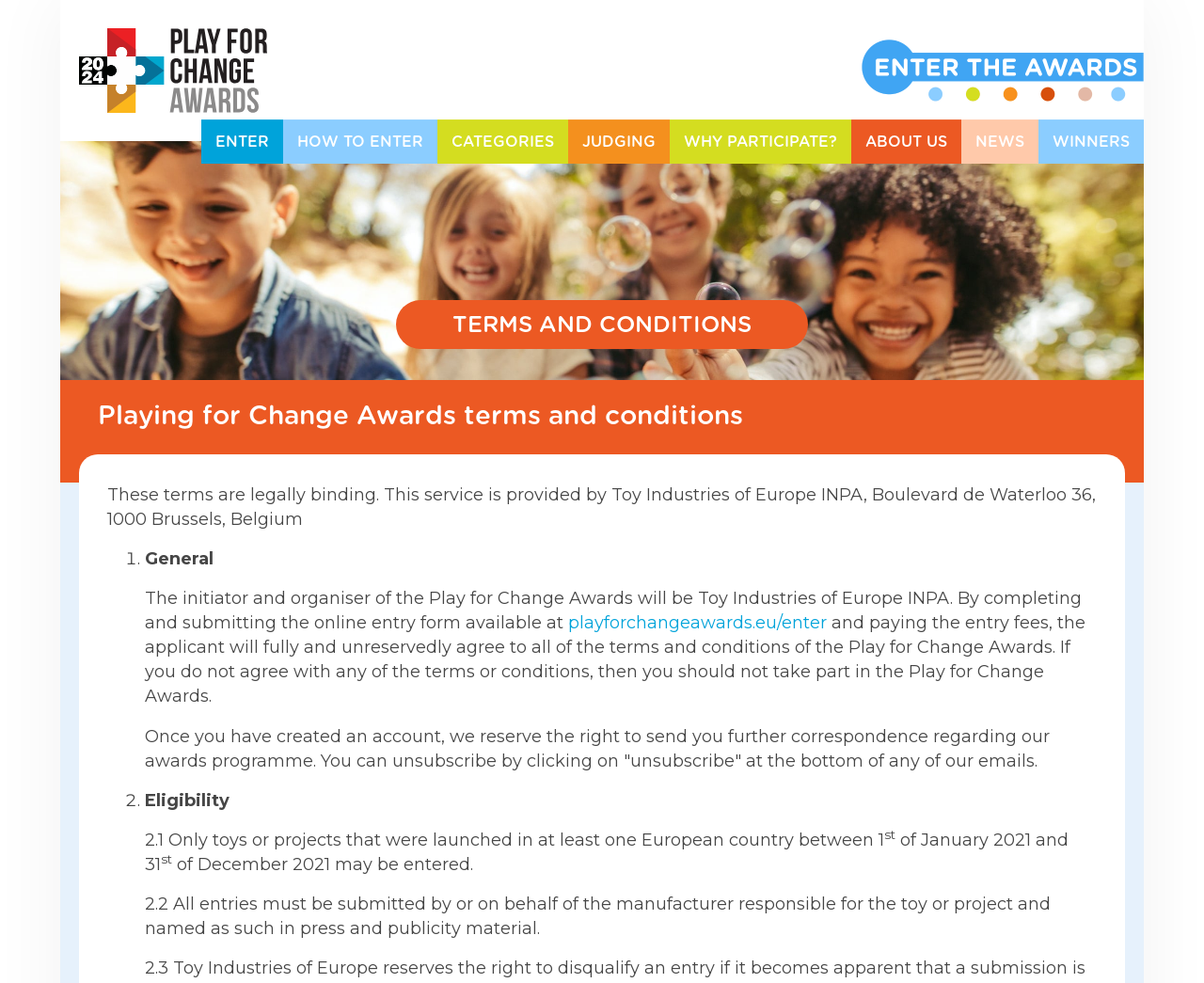What is the purpose of the online entry form?
Identify the answer in the screenshot and reply with a single word or phrase.

To agree to the terms and conditions